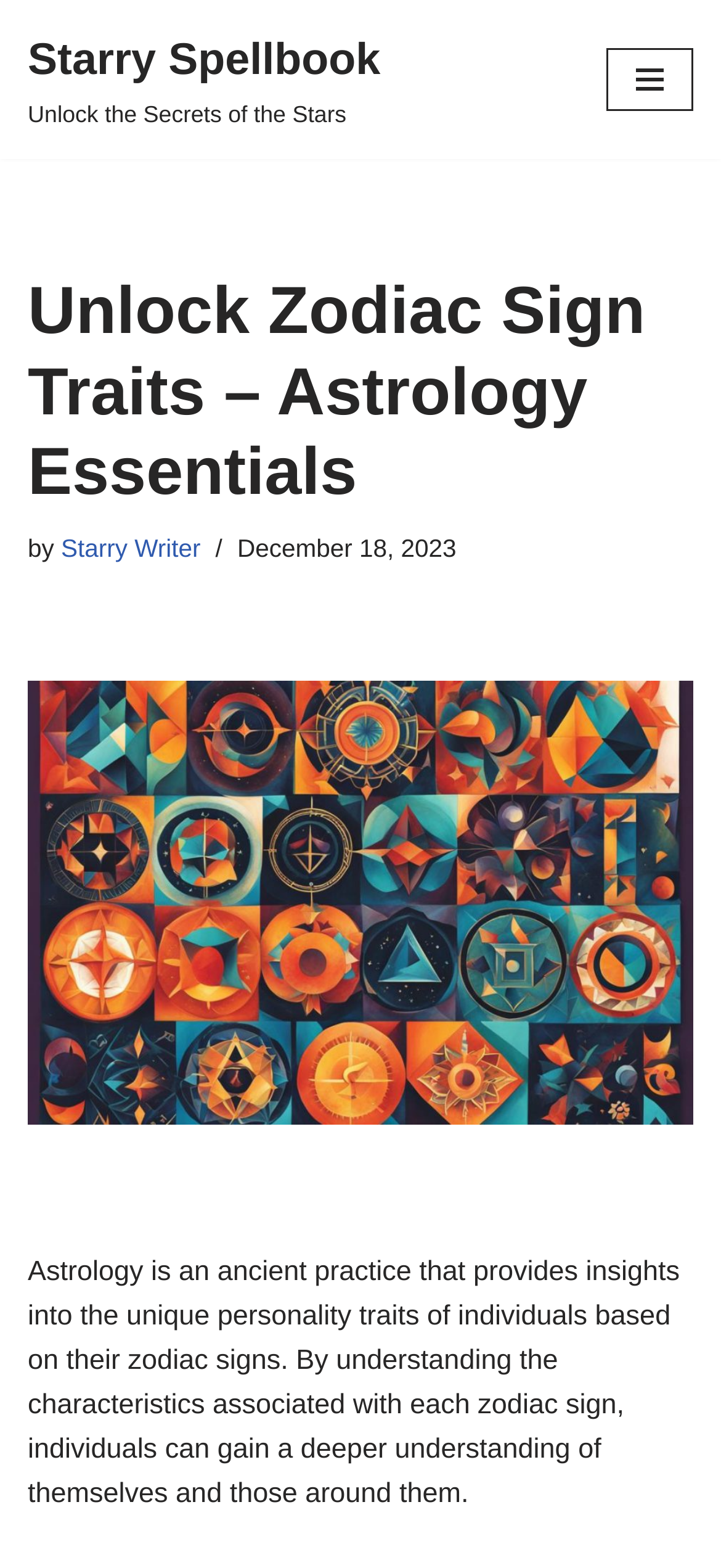What is the main title displayed on this webpage?

Unlock Zodiac Sign Traits – Astrology Essentials